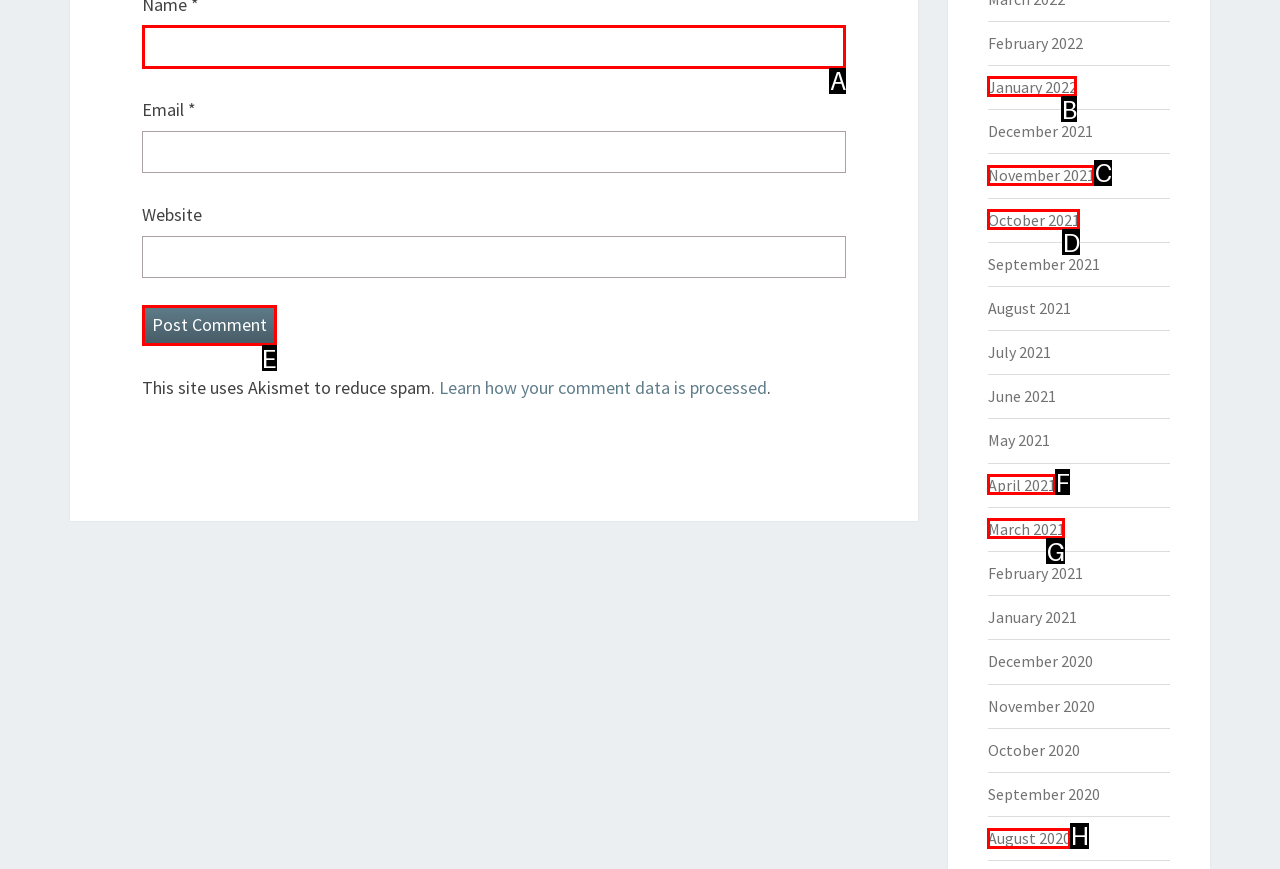Determine the HTML element to click for the instruction: Click the Post Comment button.
Answer with the letter corresponding to the correct choice from the provided options.

E